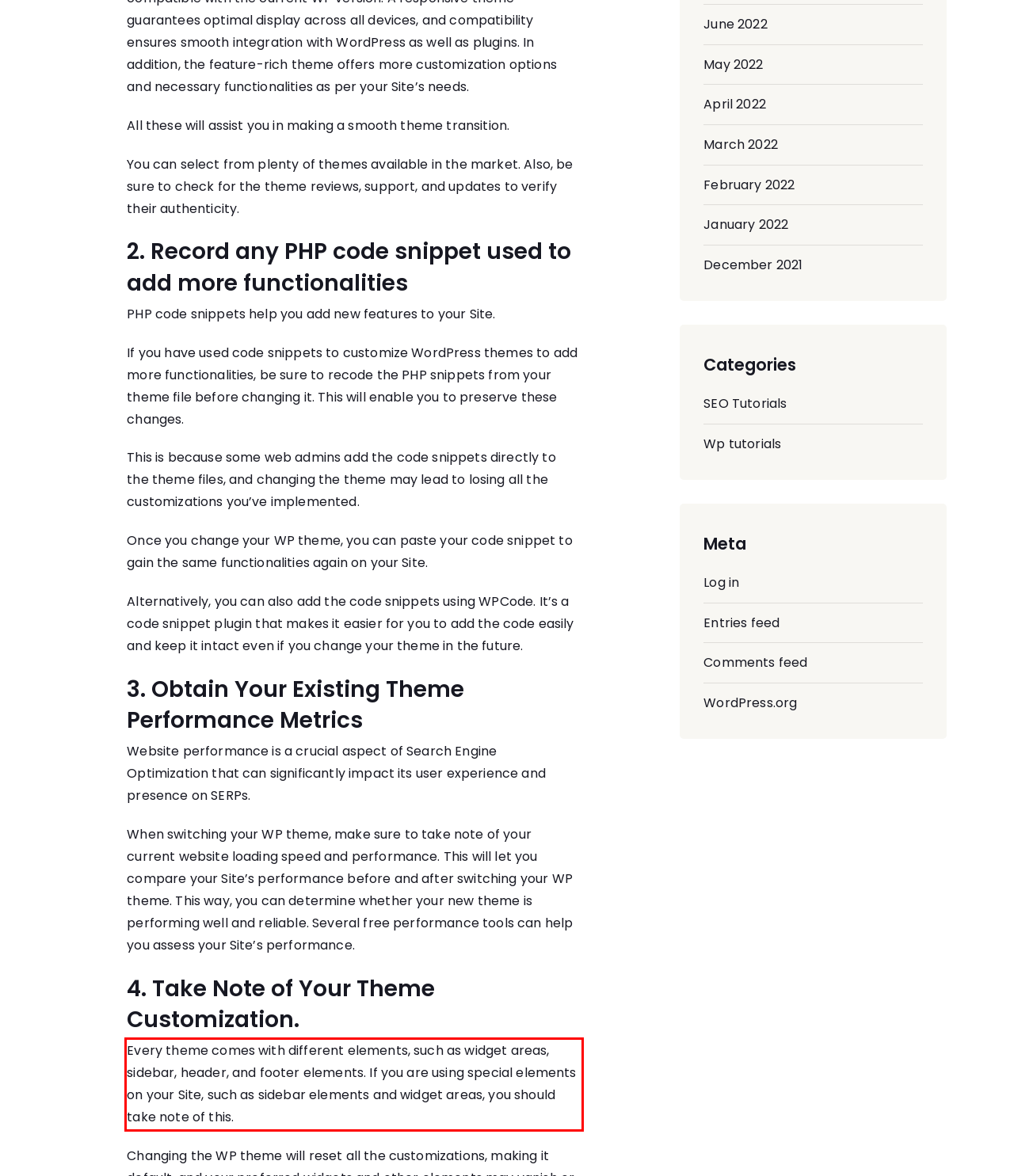You have a screenshot of a webpage, and there is a red bounding box around a UI element. Utilize OCR to extract the text within this red bounding box.

Every theme comes with different elements, such as widget areas, sidebar, header, and footer elements. If you are using special elements on your Site, such as sidebar elements and widget areas, you should take note of this.